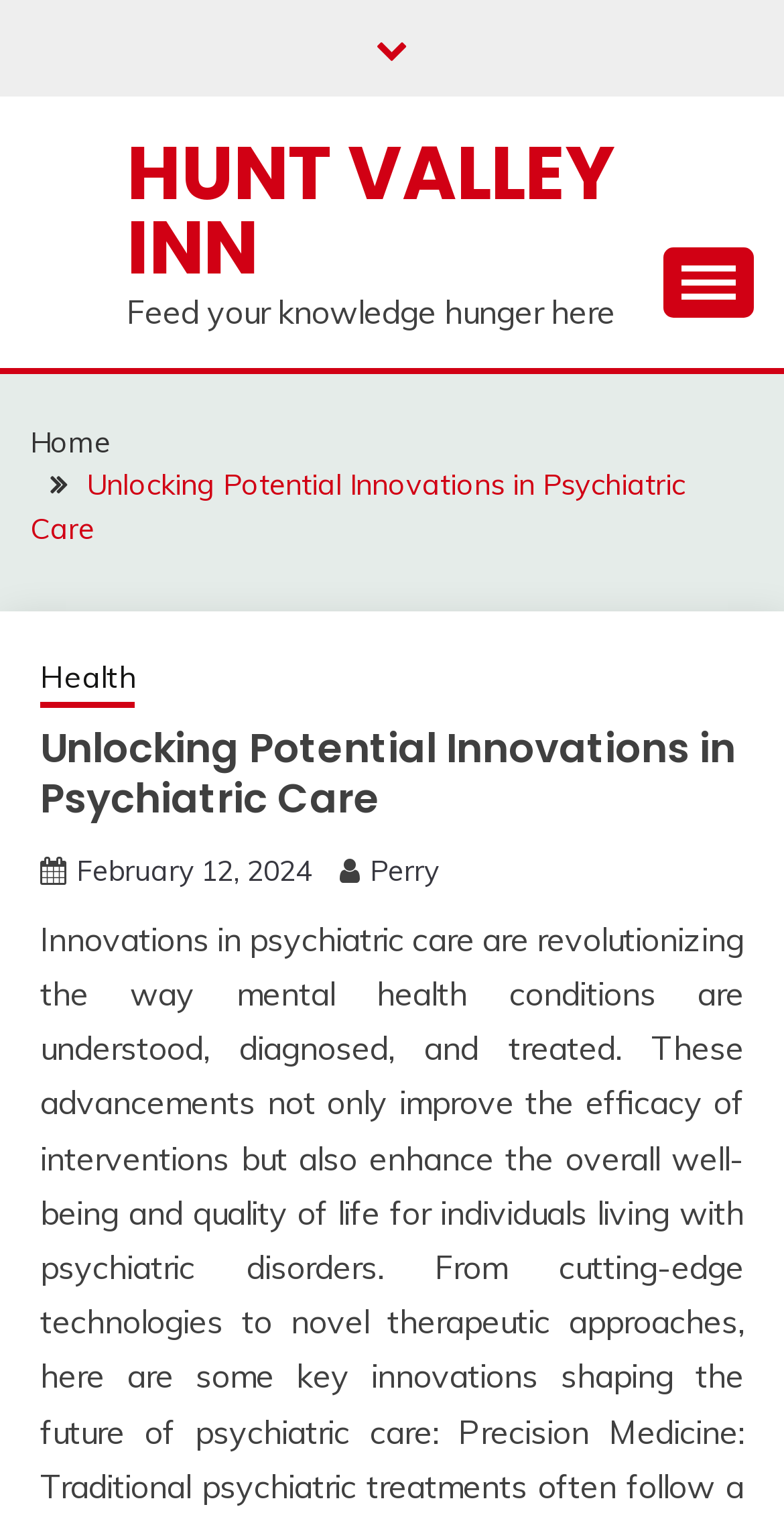Determine the bounding box coordinates of the clickable region to carry out the instruction: "Expand the primary menu".

[0.846, 0.163, 0.962, 0.209]